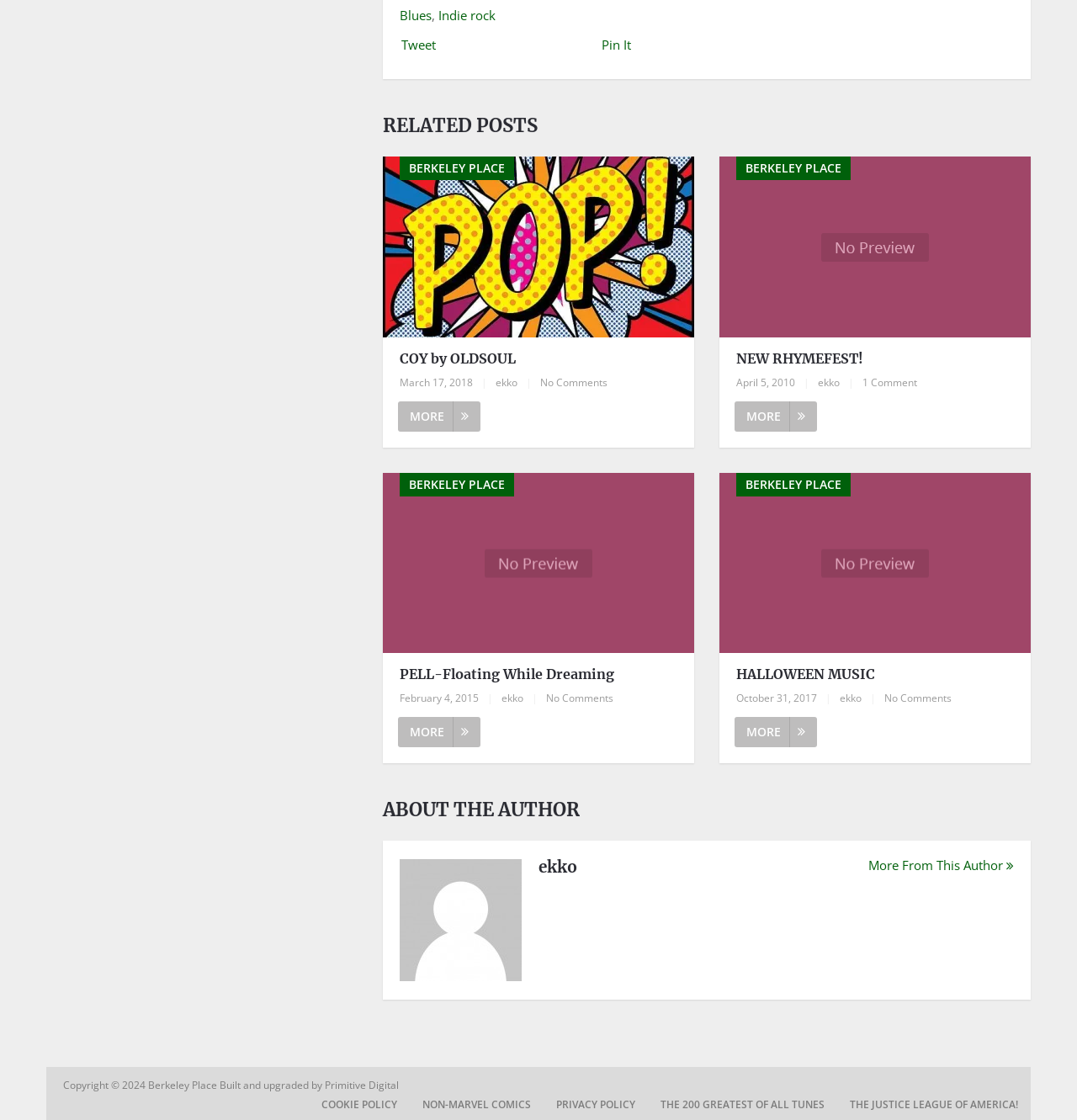What is the date of the oldest post on this webpage?
Please provide a single word or phrase in response based on the screenshot.

April 5, 2010